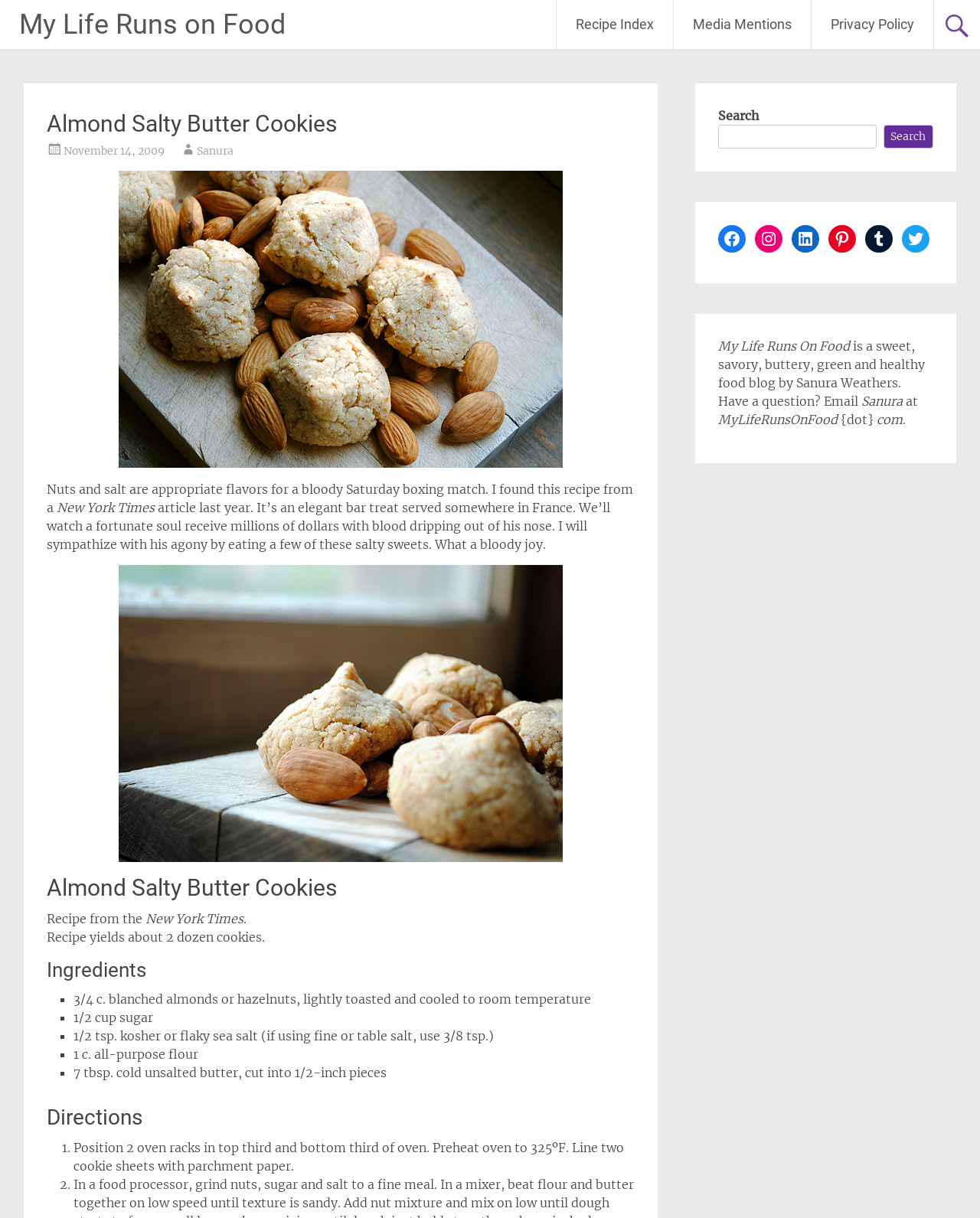What social media platforms are linked on the webpage?
Examine the webpage screenshot and provide an in-depth answer to the question.

The social media platforms linked on the webpage are Facebook, Instagram, LinkedIn, Pinterest, Tumblr, and Twitter, which can be found in the links section on the right side of the webpage.